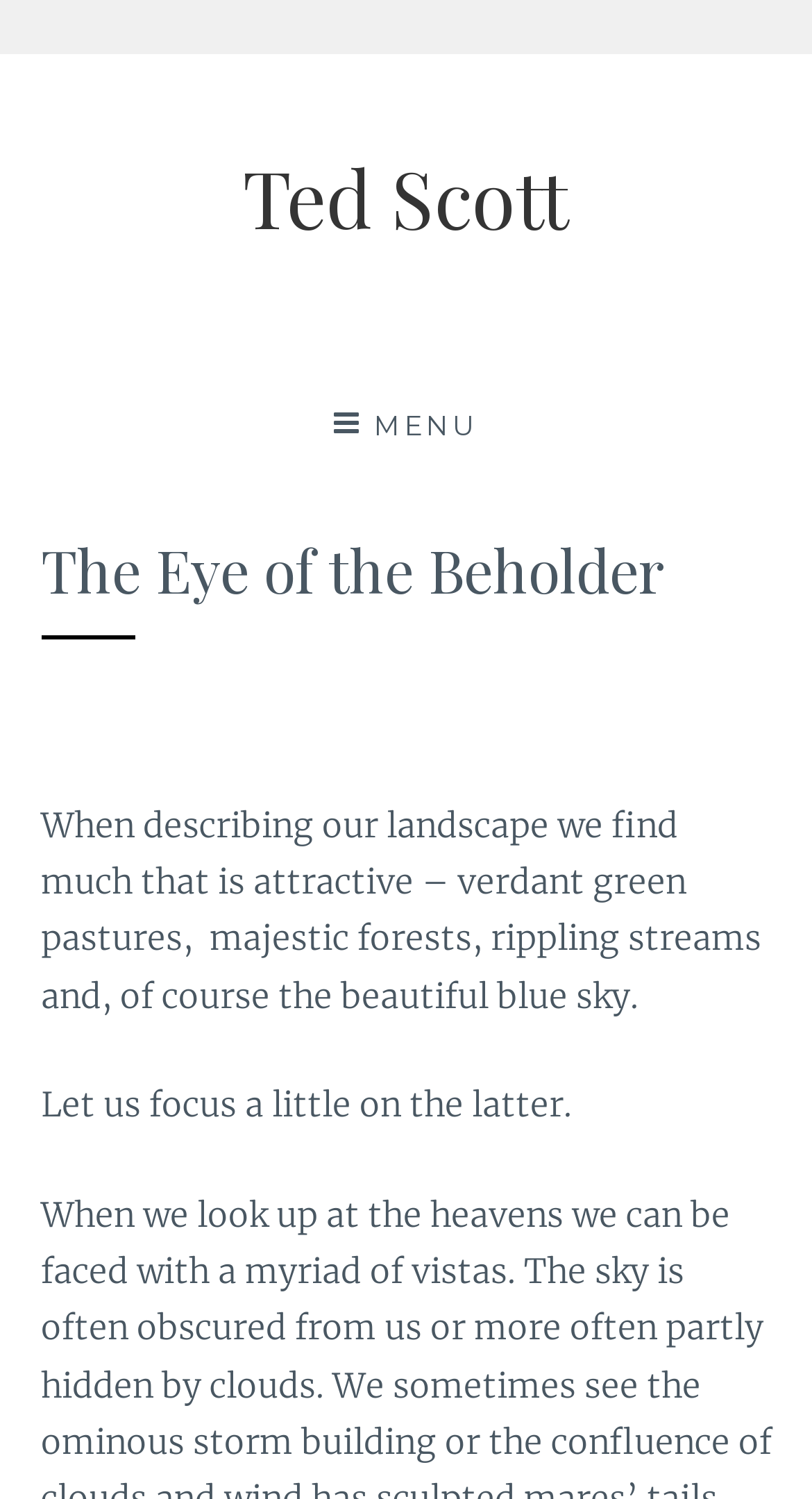What is the name of the person mentioned?
Examine the webpage screenshot and provide an in-depth answer to the question.

The name 'Ted Scott' is mentioned in the heading element, which is a prominent element on the webpage, indicating that it is the name of the person being referred to.